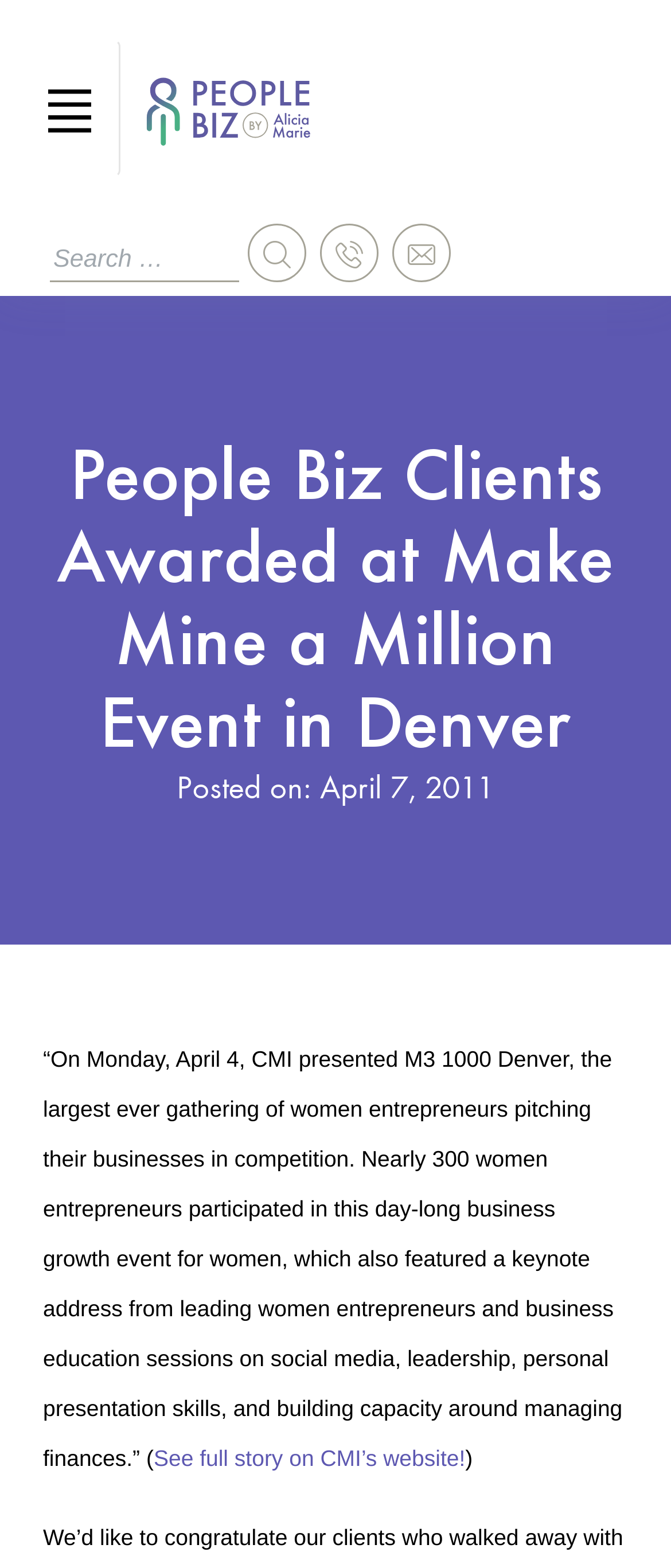Please analyze the image and provide a thorough answer to the question:
What is the event mentioned in the article?

The event mentioned in the article is M3 1000 Denver, which is a day-long business growth event for women entrepreneurs. This can be inferred from the text 'CMI presented M3 1000 Denver, the largest ever gathering of women entrepreneurs pitching their businesses in competition.'